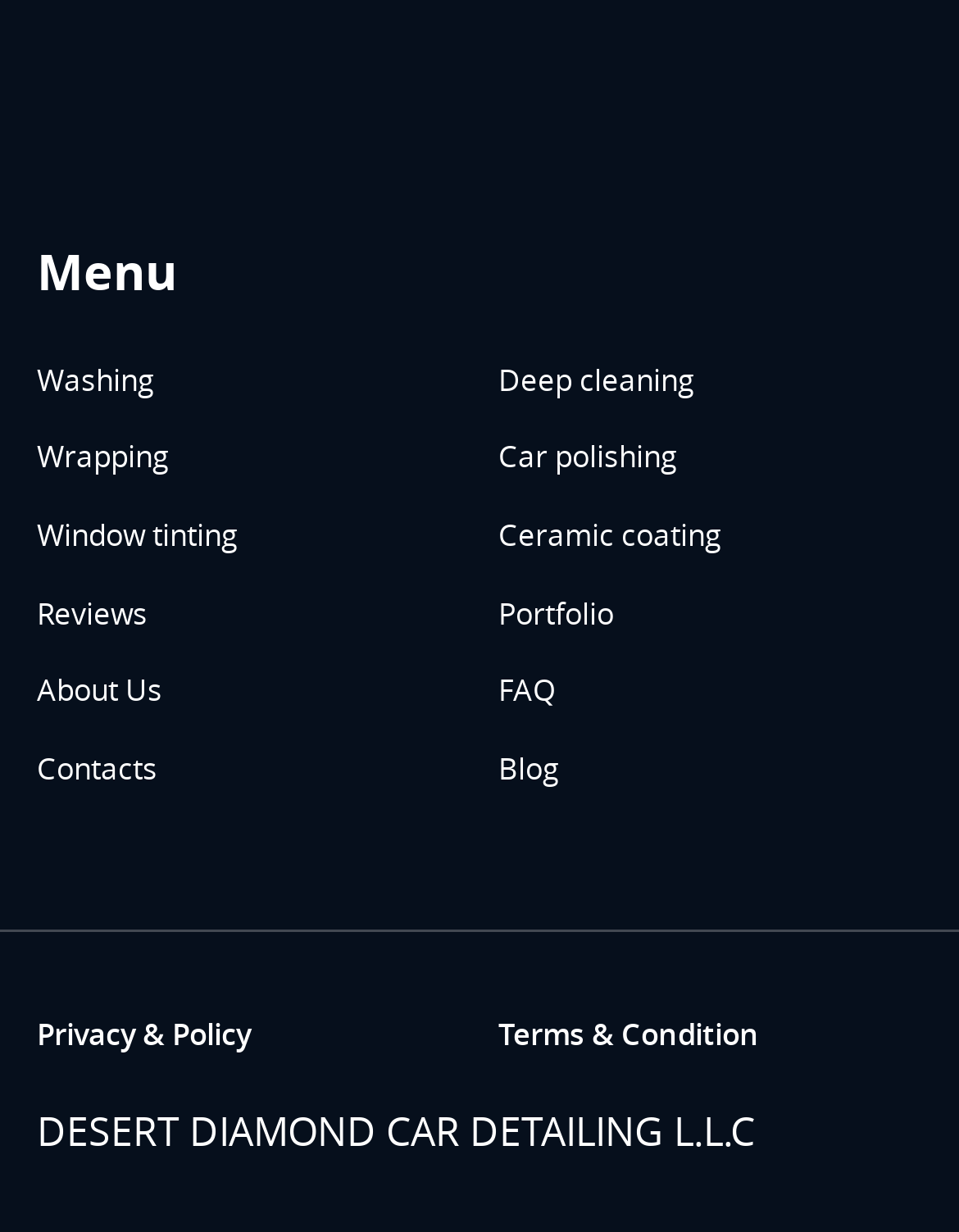Using the element description Ceramic coating, predict the bounding box coordinates for the UI element. Provide the coordinates in (top-left x, top-left y, bottom-right x, bottom-right y) format with values ranging from 0 to 1.

[0.519, 0.395, 0.962, 0.458]